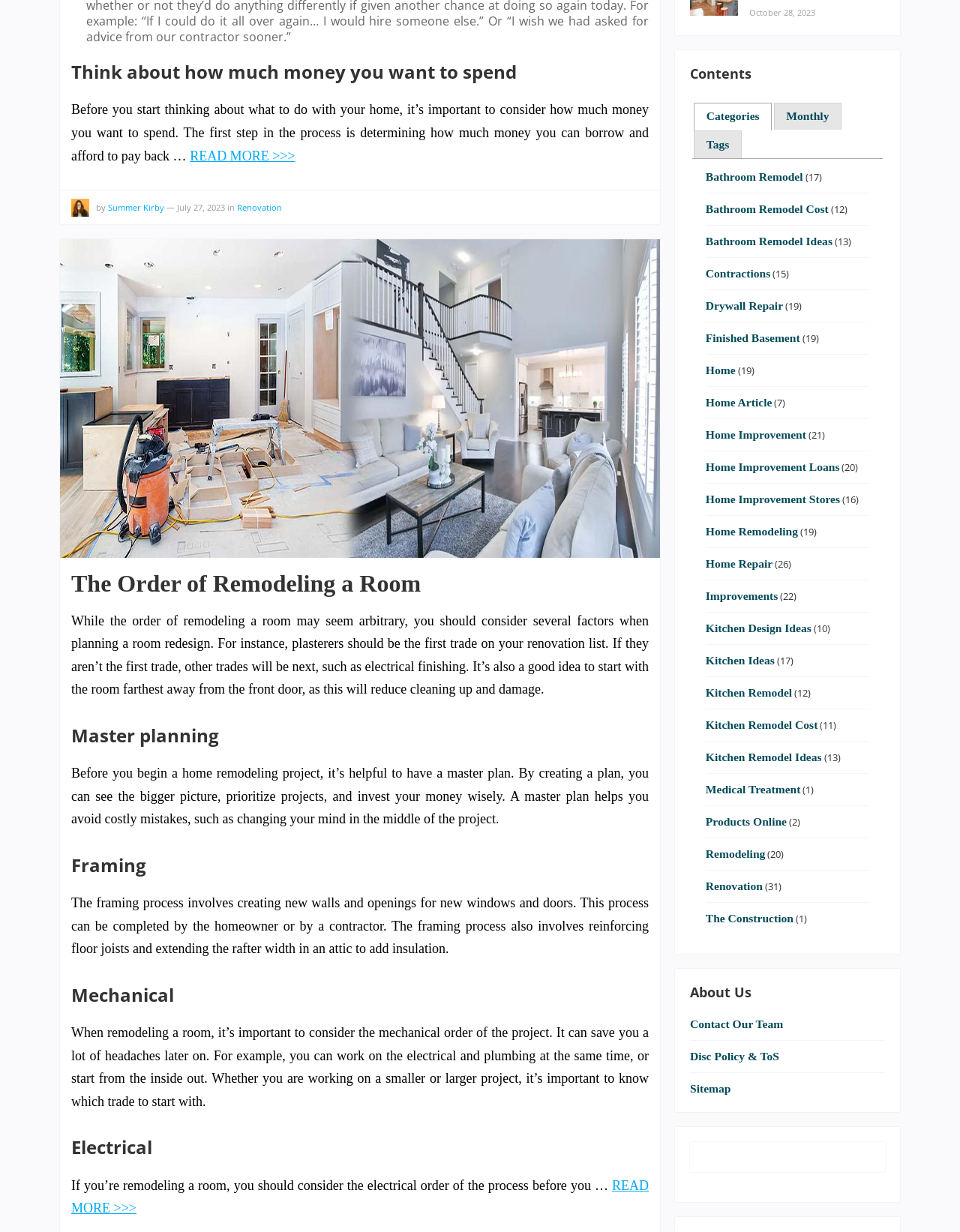Determine the bounding box coordinates for the clickable element to execute this instruction: "Click the 'Categories' tab". Provide the coordinates as four float numbers between 0 and 1, i.e., [left, top, right, bottom].

[0.723, 0.083, 0.804, 0.106]